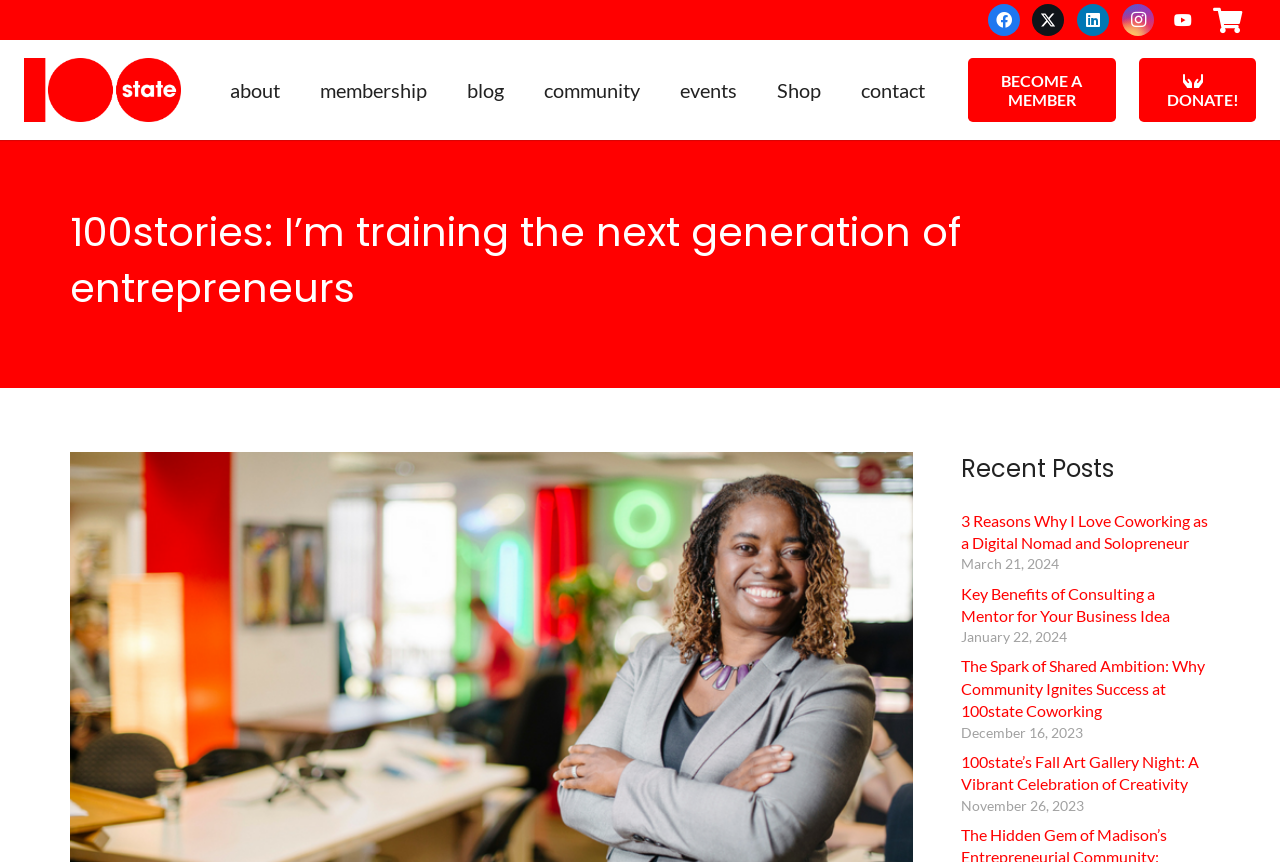Locate the bounding box coordinates of the element you need to click to accomplish the task described by this instruction: "Read about membership".

[0.235, 0.075, 0.349, 0.133]